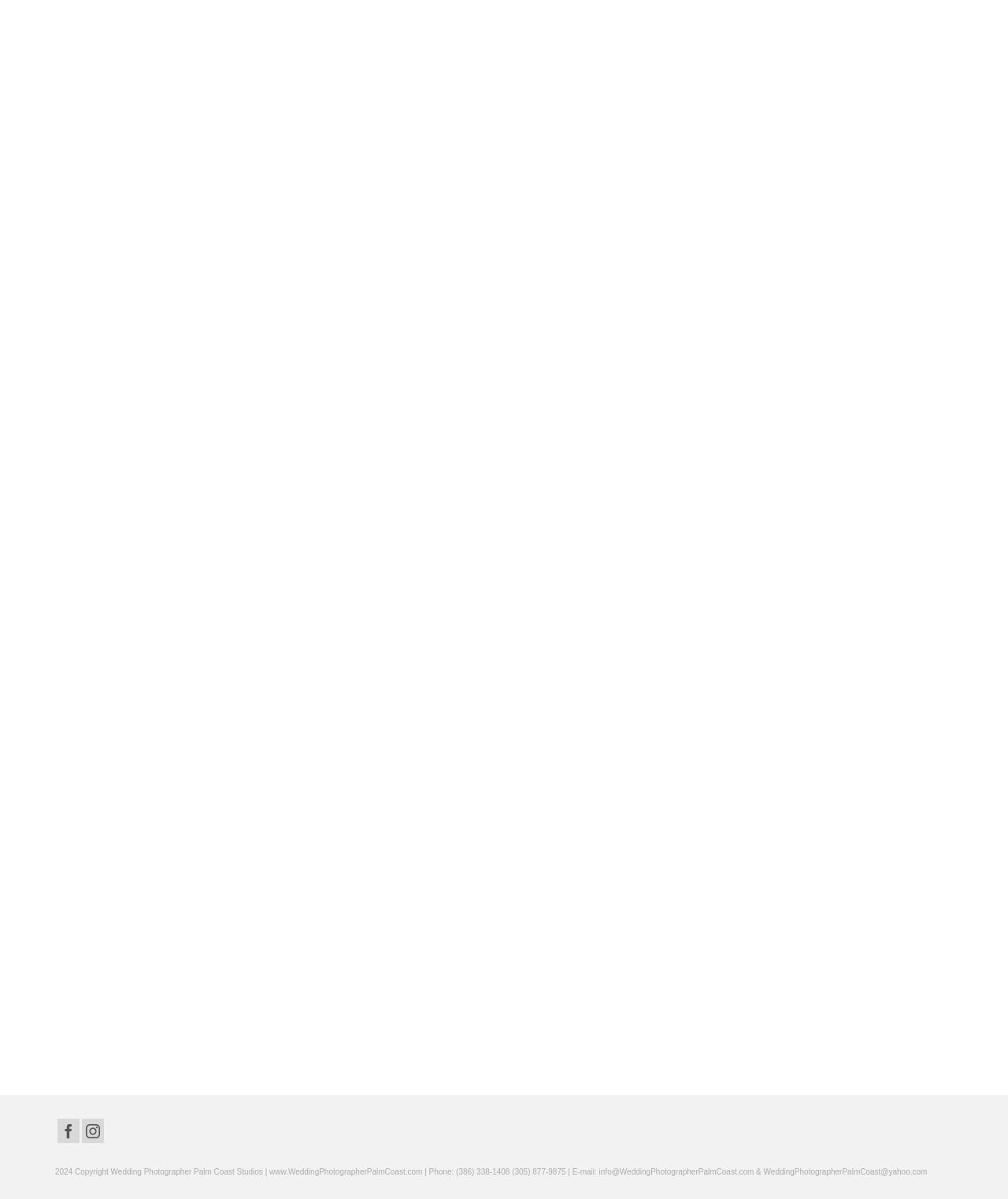Use the details in the image to answer the question thoroughly: 
What is the type of photography session mentioned in the webpage?

From the webpage content, I found that the photography sessions mentioned are beach and park engagement photography sessions, which is mentioned in the text 'Our photography studio is offering both: Surprise Proposals and planned Engagement photography sessions in a beach or a park'.